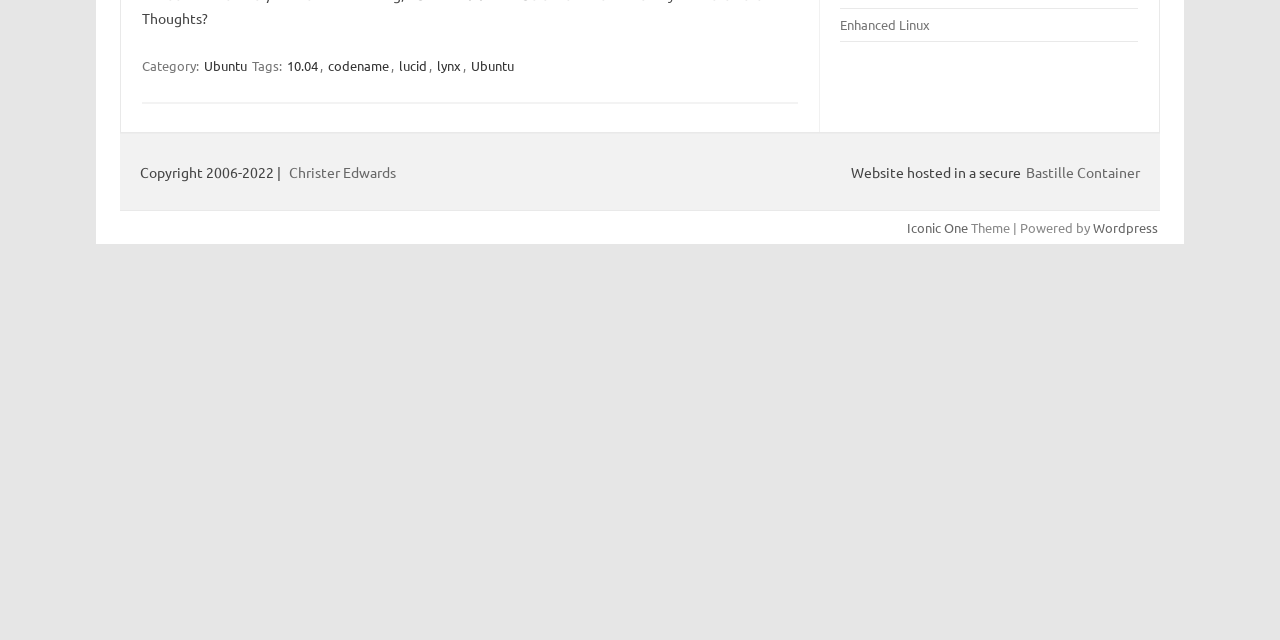Show the bounding box coordinates for the HTML element as described: "Iconic One".

[0.709, 0.343, 0.756, 0.369]